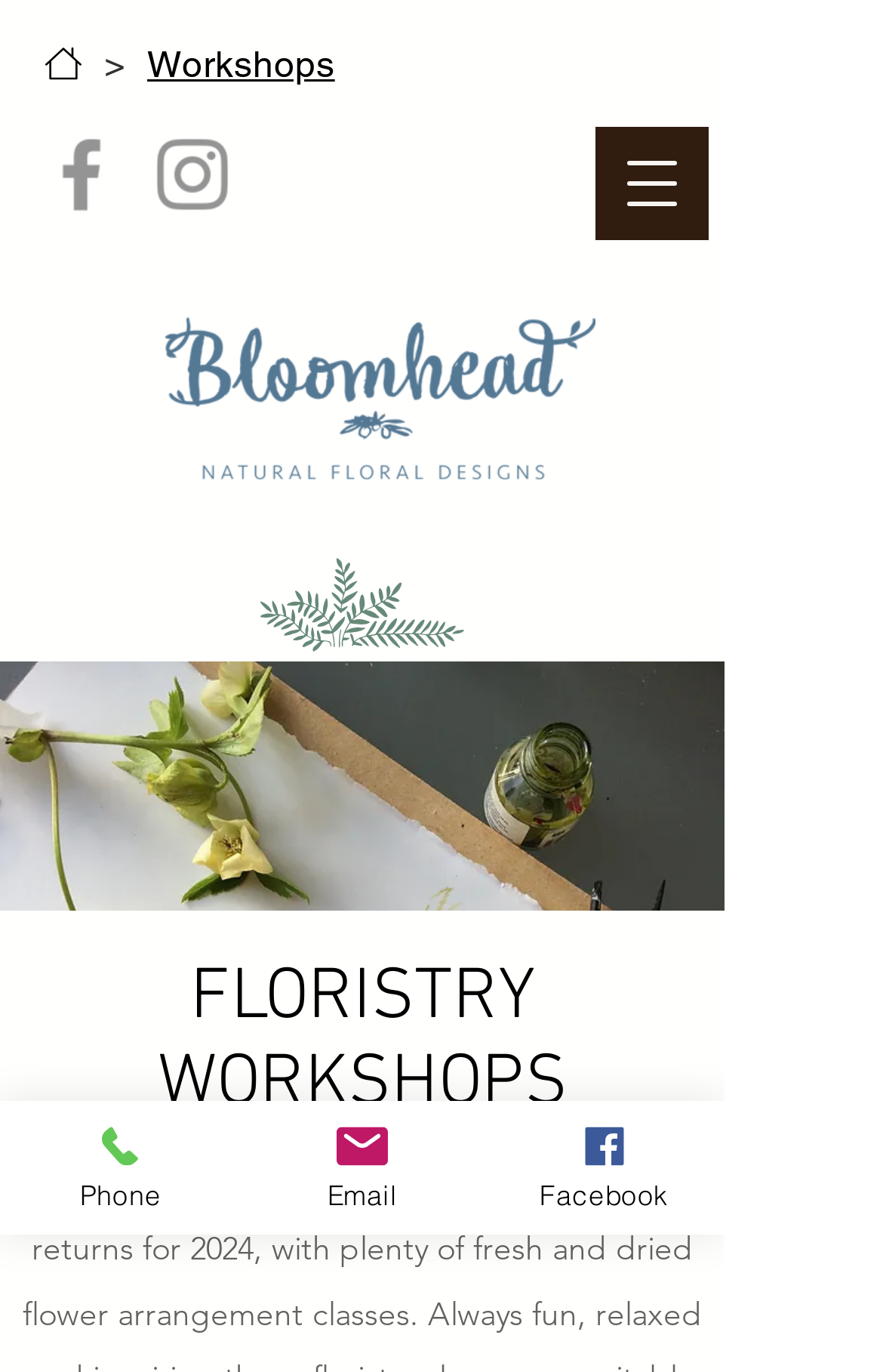Highlight the bounding box coordinates of the element that should be clicked to carry out the following instruction: "Visit Bloomhead homepage". The coordinates must be given as four float numbers ranging from 0 to 1, i.e., [left, top, right, bottom].

[0.187, 0.229, 0.674, 0.353]